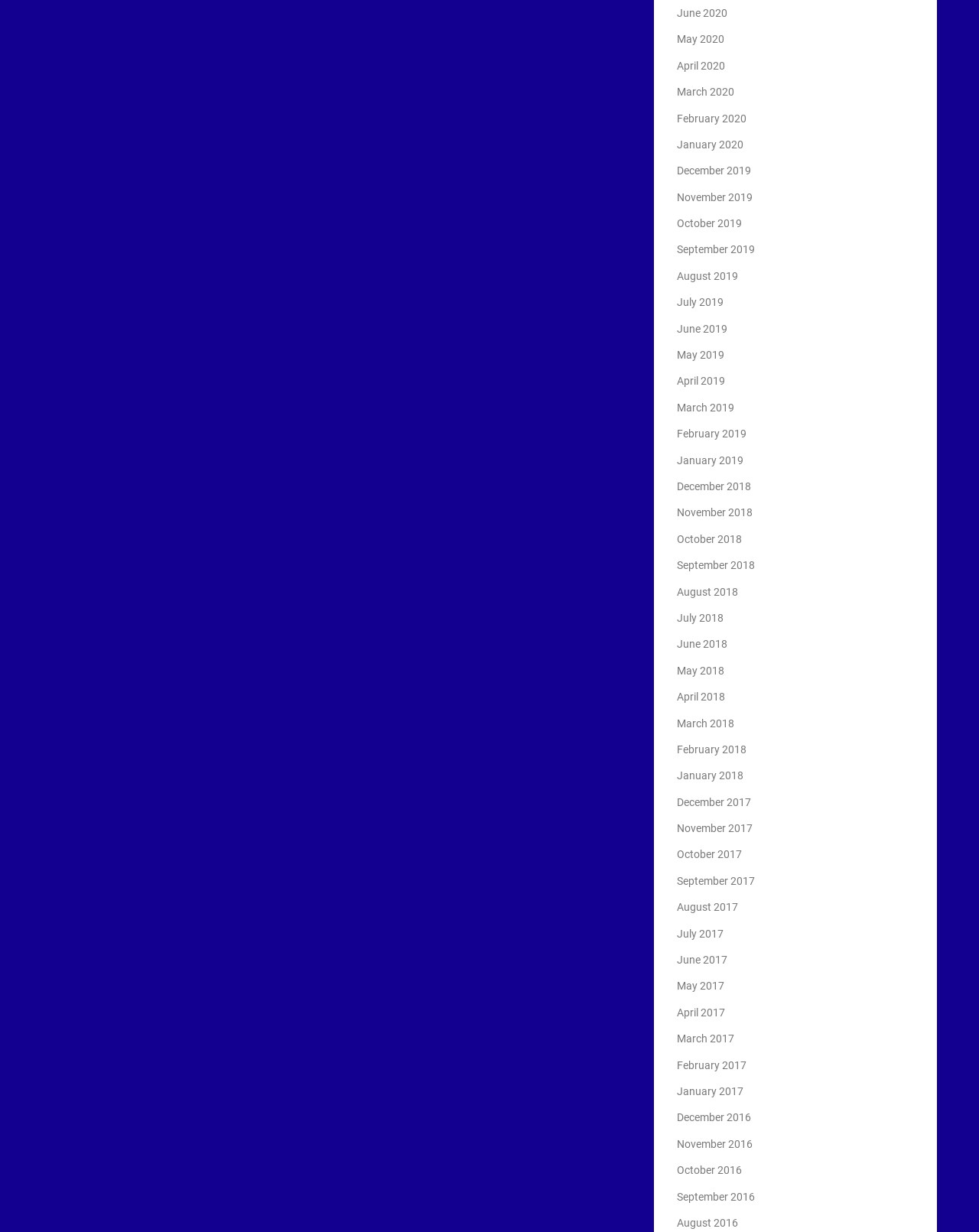Please identify the bounding box coordinates of the element I need to click to follow this instruction: "view May 2019".

[0.691, 0.283, 0.74, 0.293]